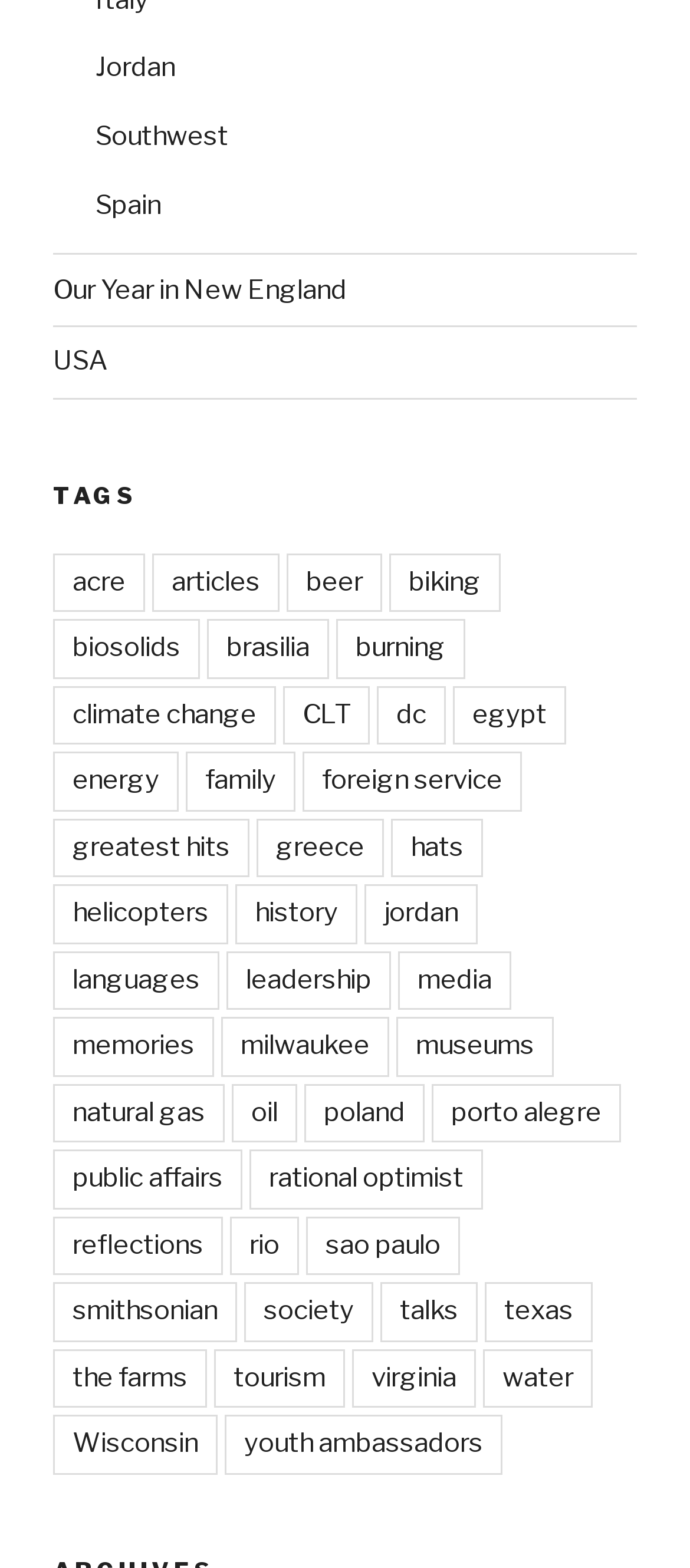Provide your answer in one word or a succinct phrase for the question: 
What is the category of the links below 'TAGS'?

Tags